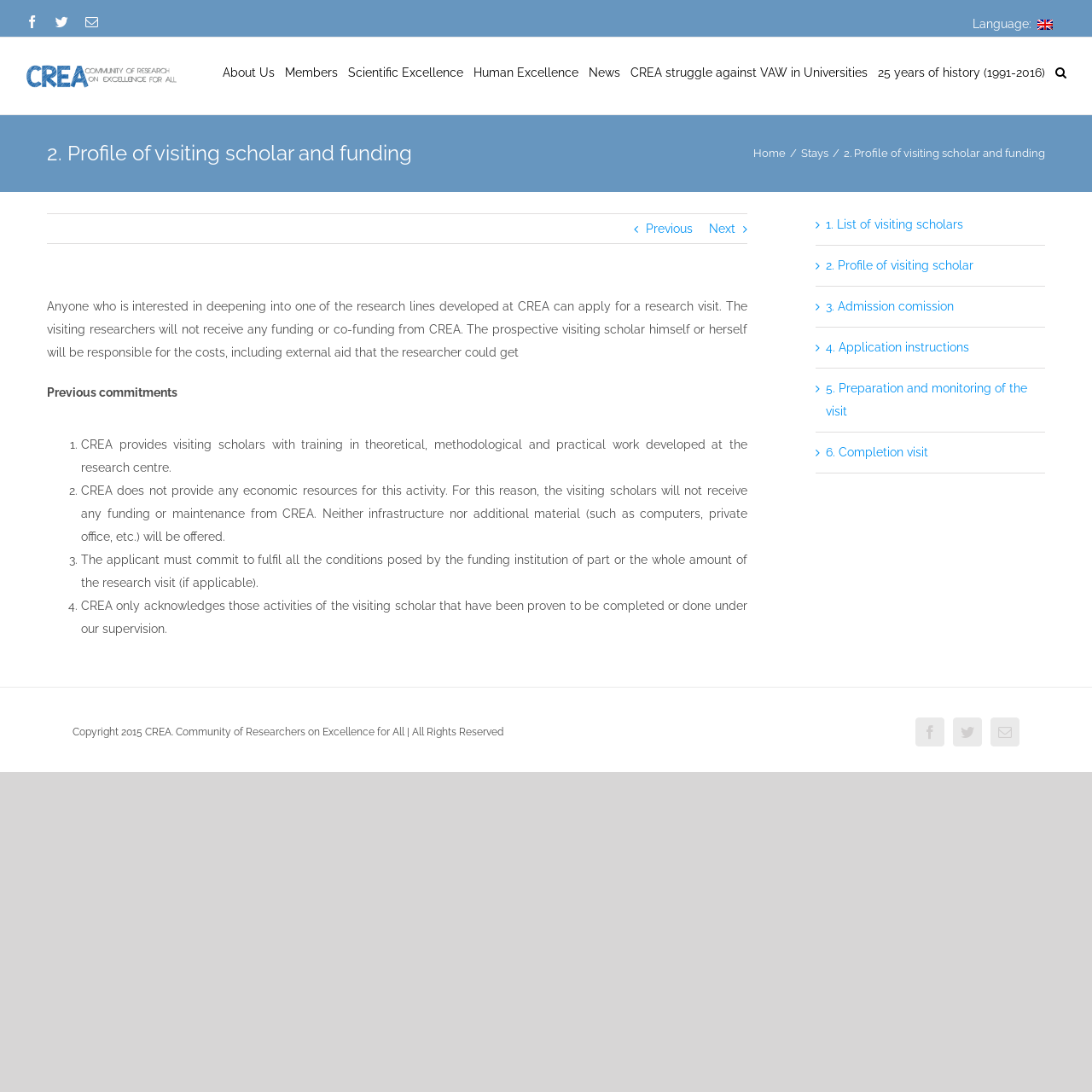Answer with a single word or phrase: 
What is required of visiting scholars in terms of reporting their activities?

Proven completion